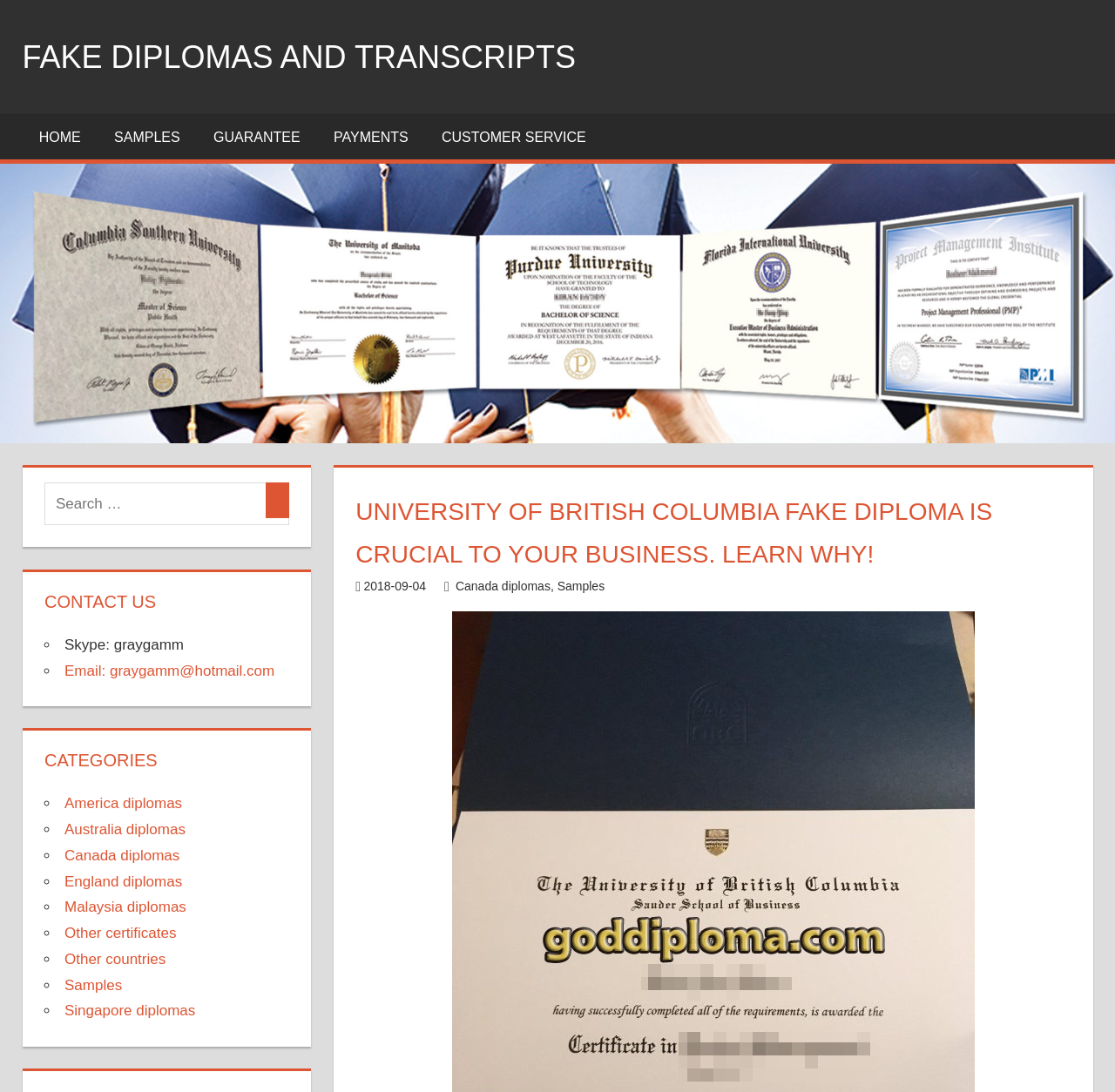Locate the bounding box for the described UI element: "Fake diplomas and transcripts". Ensure the coordinates are four float numbers between 0 and 1, formatted as [left, top, right, bottom].

[0.02, 0.036, 0.516, 0.069]